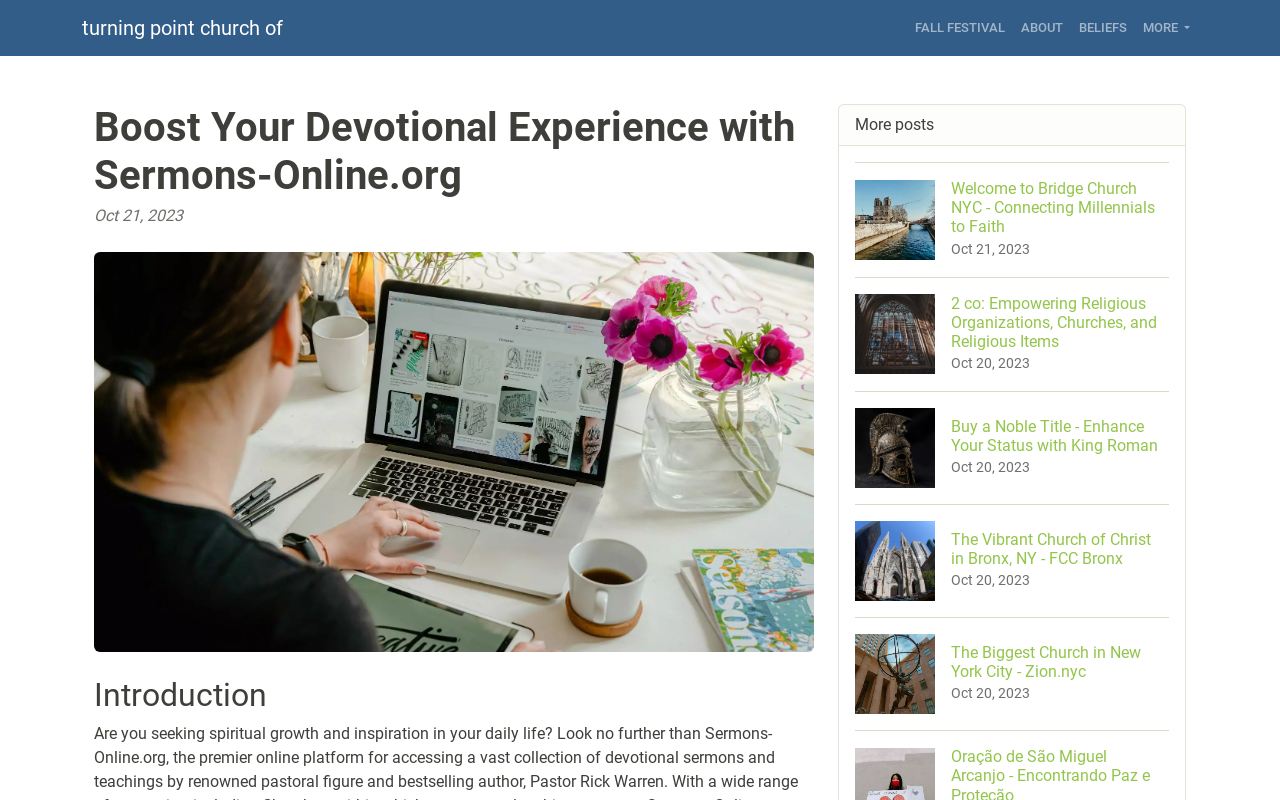Given the content of the image, can you provide a detailed answer to the question?
How many images are there in the webpage?

There are six images on the webpage, each associated with a link and a heading. These images are likely thumbnails or icons representing the links.